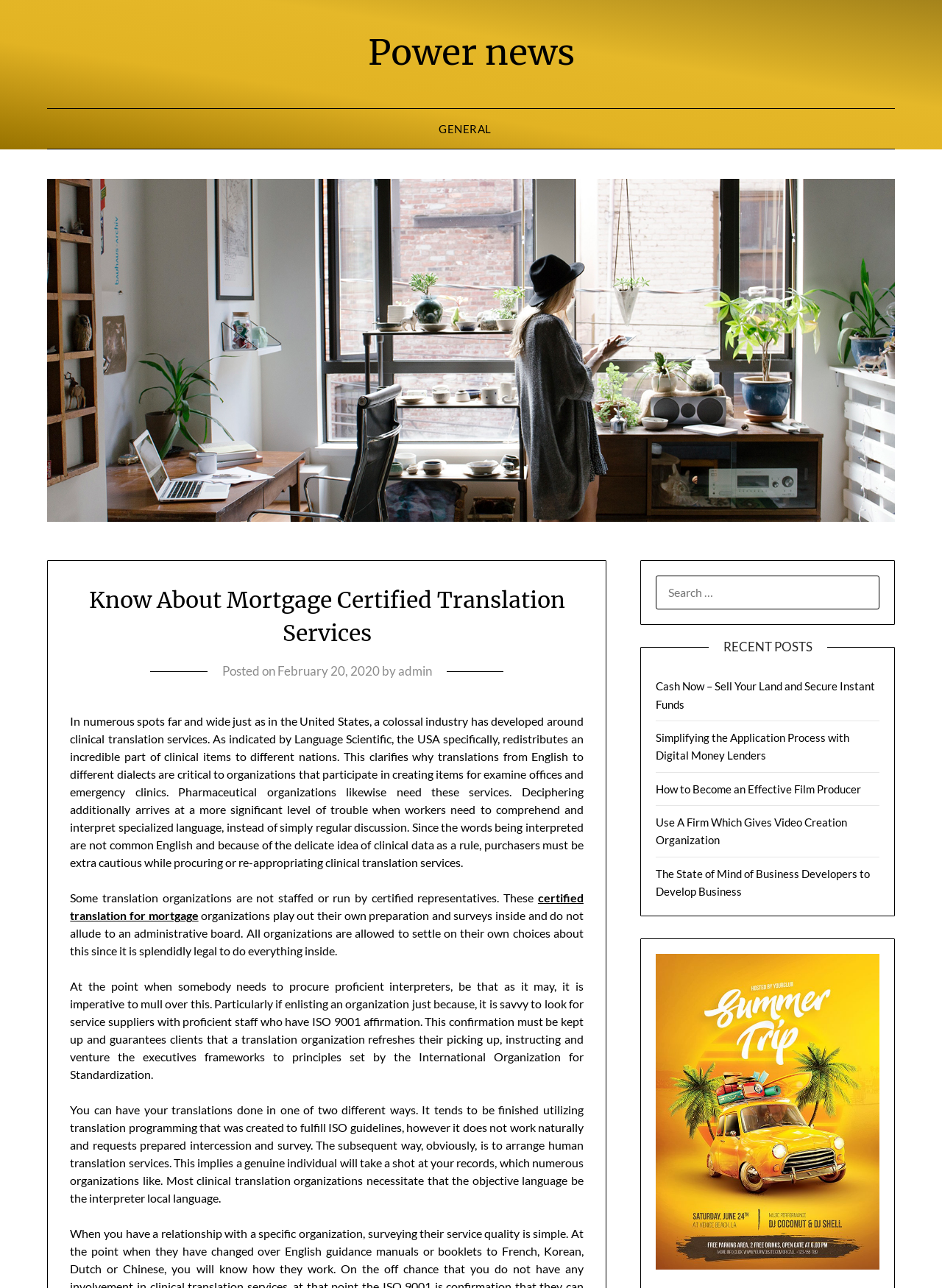Using the elements shown in the image, answer the question comprehensively: What is the topic of the article?

Based on the heading 'Know About Mortgage Certified Translation Services' and the content of the article, it is clear that the topic of the article is related to mortgage certified translation services.